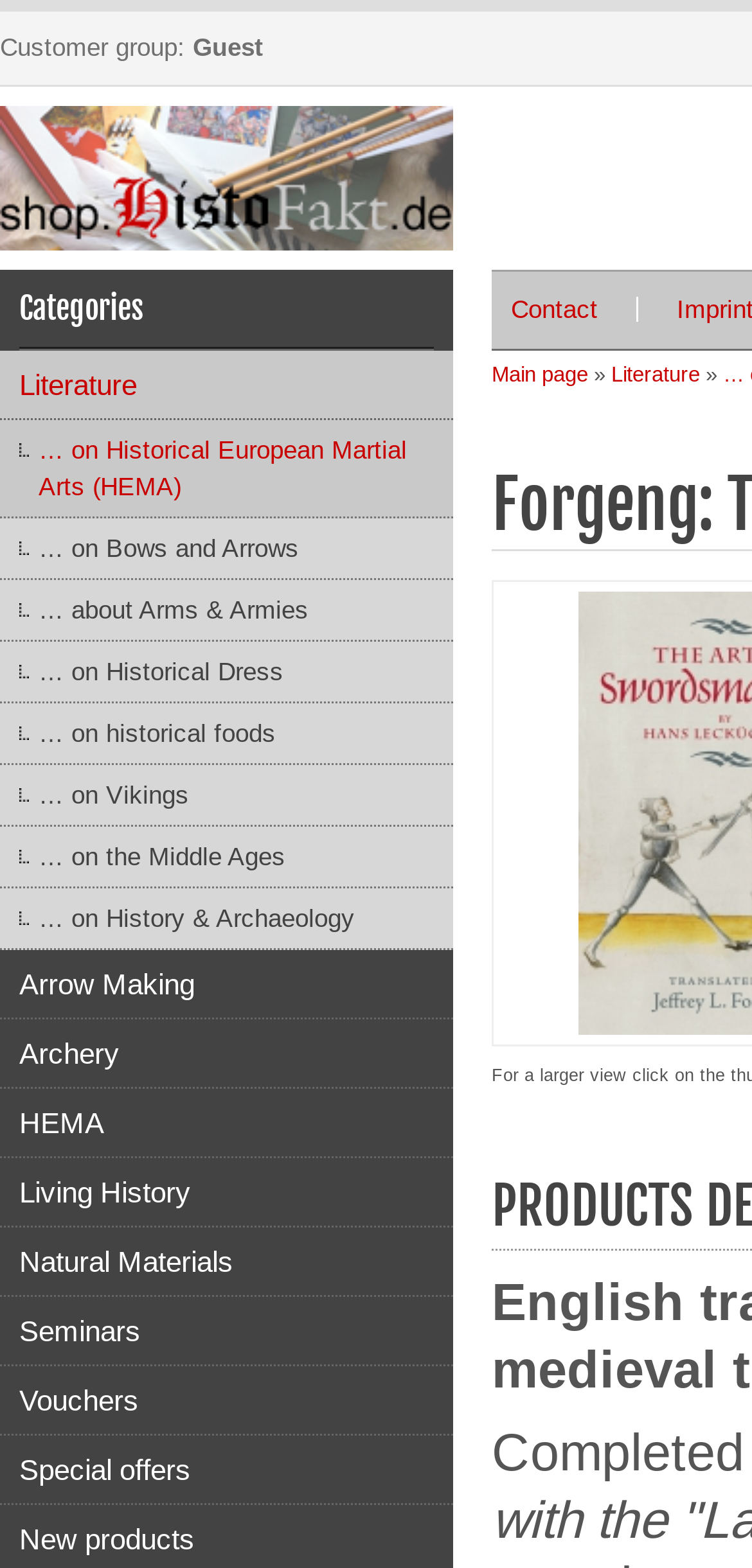What is the last category listed?
Based on the screenshot, respond with a single word or phrase.

Special offers